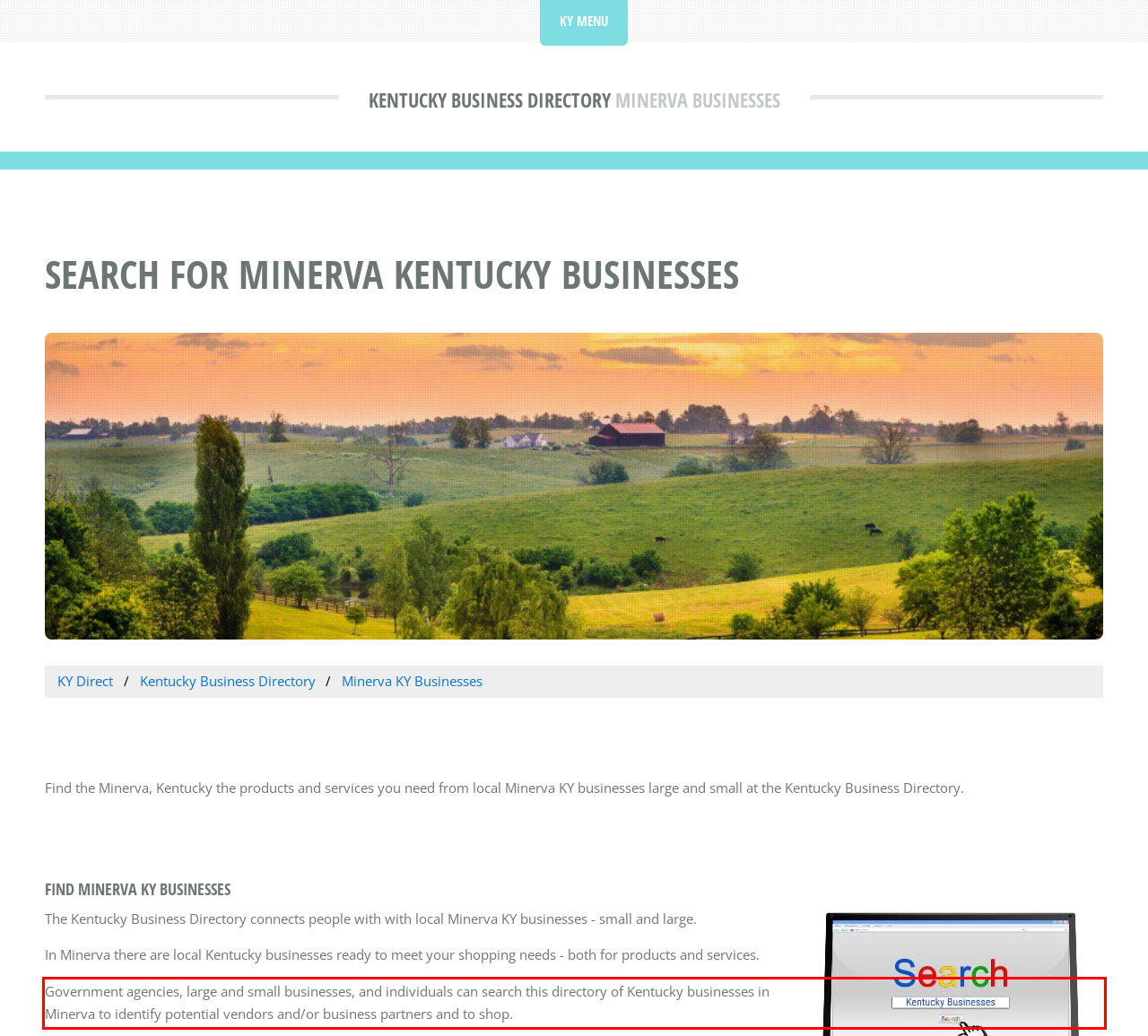Analyze the screenshot of the webpage and extract the text from the UI element that is inside the red bounding box.

Government agencies, large and small businesses, and individuals can search this directory of Kentucky businesses in Minerva to identify potential vendors and/or business partners and to shop.